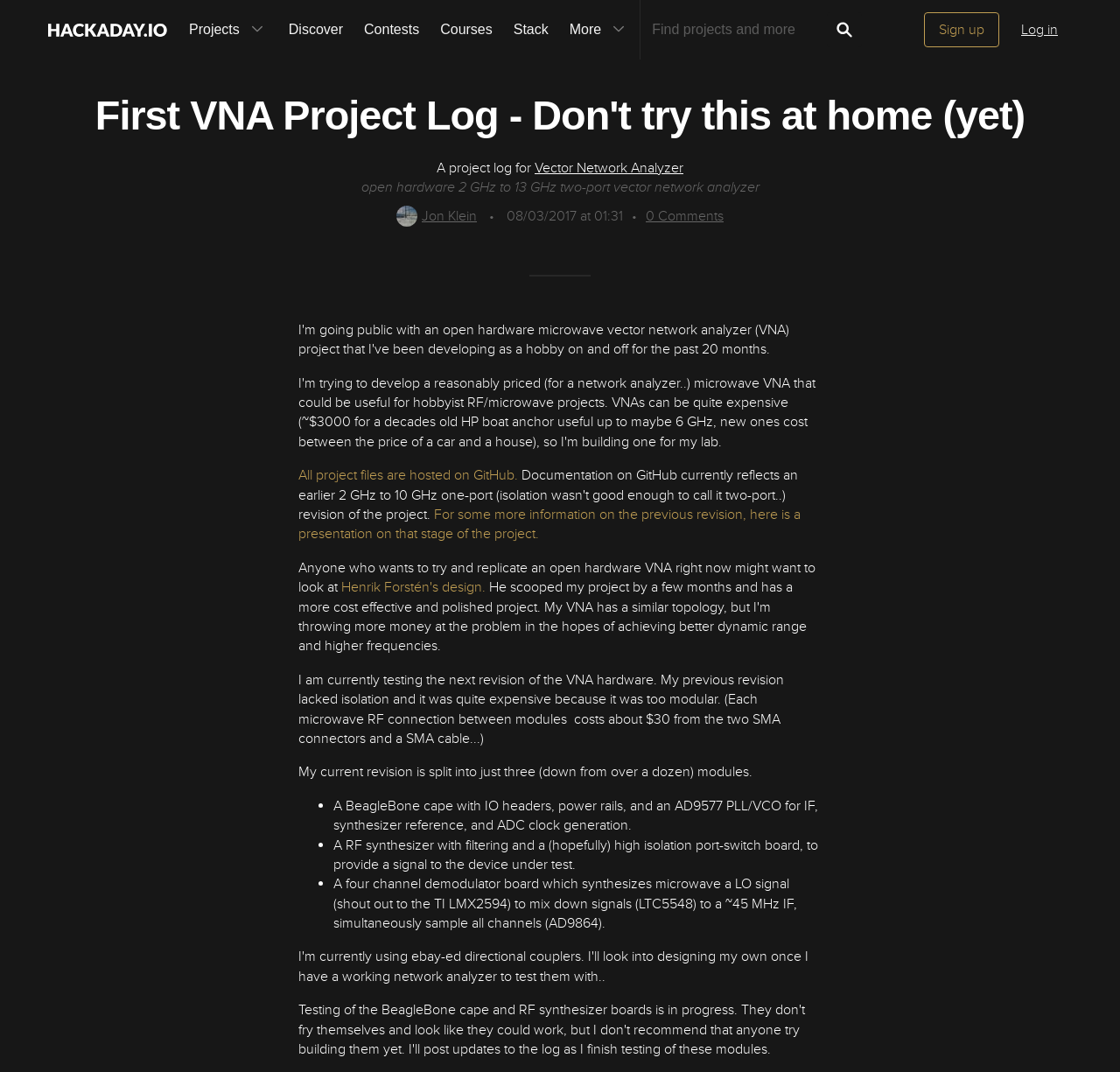Describe every aspect of the webpage in a detailed manner.

This webpage is about a project log for an open hardware microwave vector network analyzer (VNA) project. At the top, there is a navigation menu with links to "Hackaday.io", "Projects", "Discover", "Contests", "Courses", and "Stack". On the right side of the navigation menu, there is a search bar with a "Search" button. Below the navigation menu, there is a heading that reads "First VNA Project Log - Don't try this at home (yet)".

Below the heading, there is a brief description of the project, which includes a link to "Vector Network Analyzer" and mentions that it is an open hardware 2 GHz to 13 GHz two-port vector network analyzer. The project is created by "Jon Klein", and there is an image of Jon Klein's profile picture. The project was posted 7 years ago, and there are currently 0 comments.

The main content of the webpage is divided into several sections. The first section talks about the project files being hosted on GitHub. The second section provides more information about the previous revision of the project, with a link to a presentation. The third section discusses the current revision of the VNA hardware, which is split into three modules. These modules are listed below, including a BeagleBone cape, a RF synthesizer, and a four-channel demodulator board.

Throughout the webpage, there are several links to external resources, including GitHub and other websites. There are also several images, including the Hackaday.io logo, Jon Klein's profile picture, and other icons.